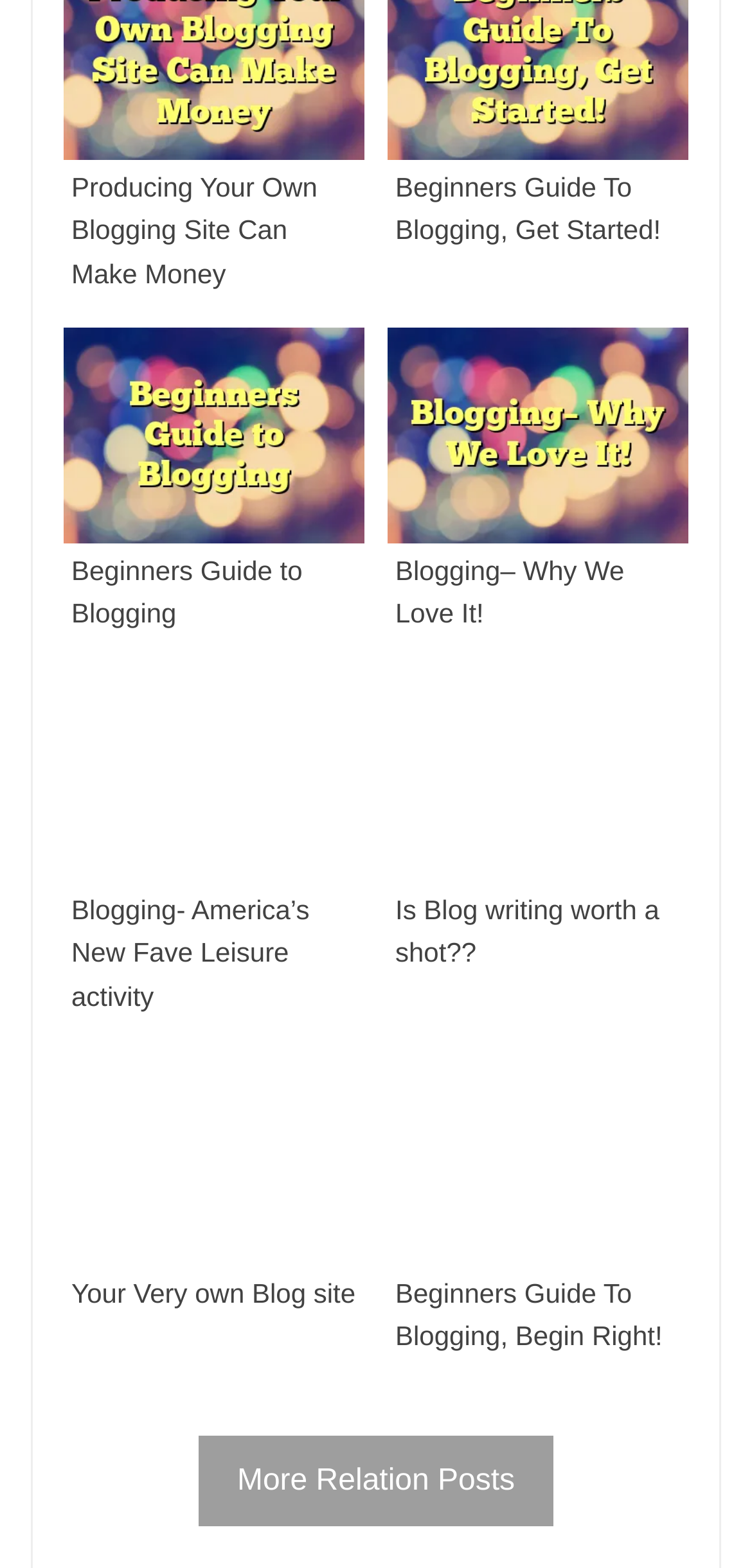Indicate the bounding box coordinates of the element that needs to be clicked to satisfy the following instruction: "View 'Beginners Guide To Blogging, Get Started!' article". The coordinates should be four float numbers between 0 and 1, i.e., [left, top, right, bottom].

[0.526, 0.109, 0.879, 0.156]